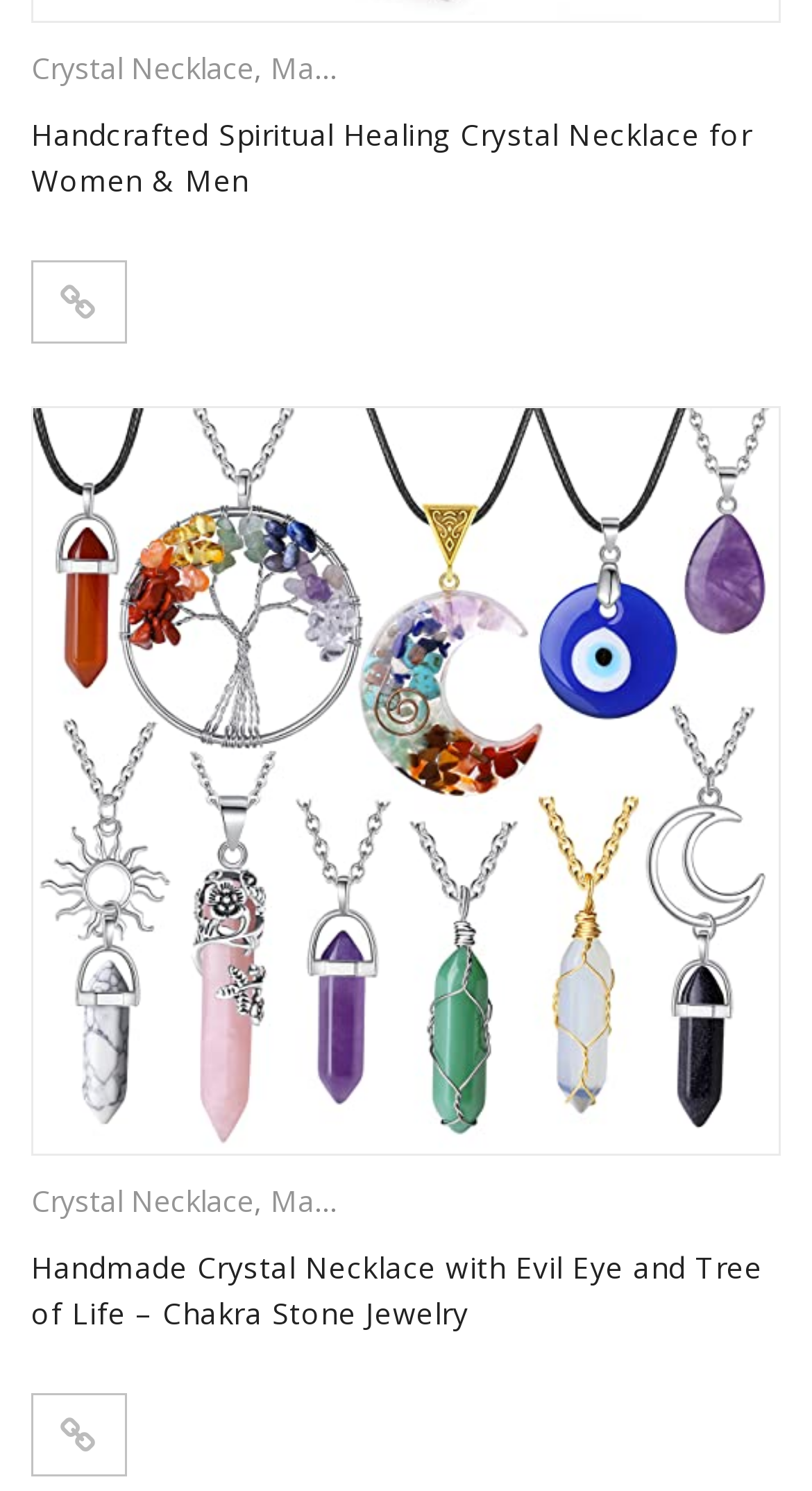What is the theme of the second product?
Using the image, provide a concise answer in one word or a short phrase.

Chakra Stone Jewelry